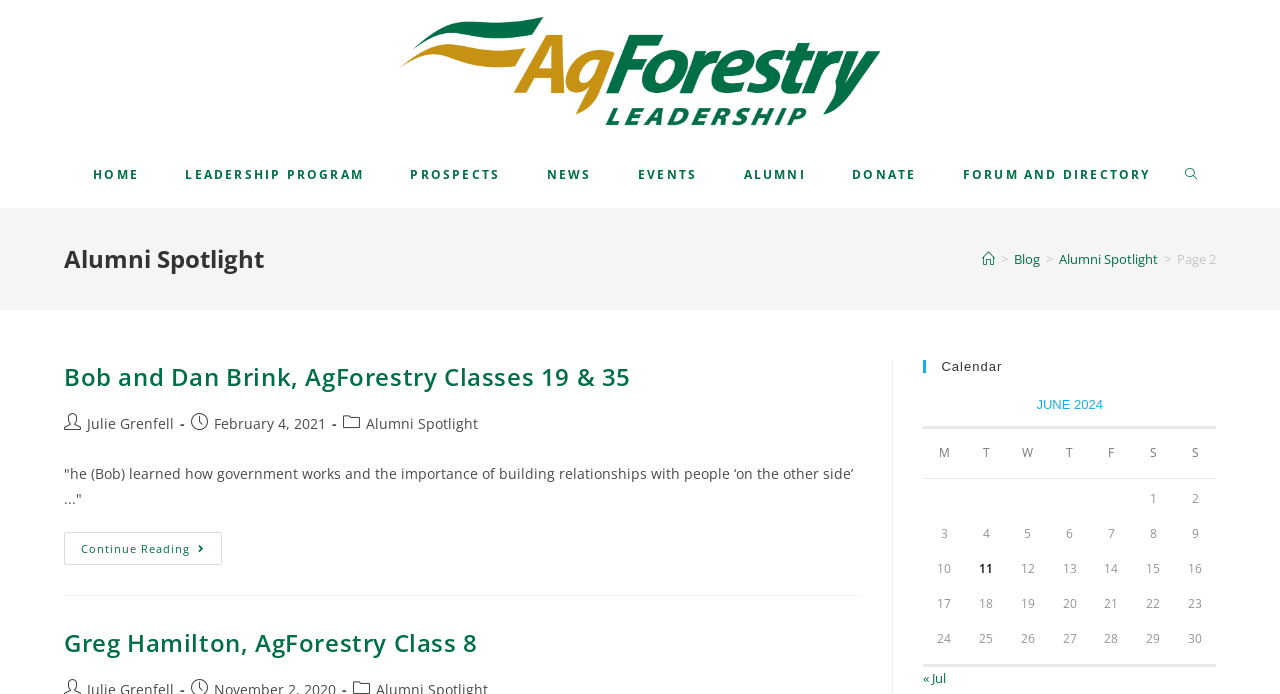Please identify the bounding box coordinates of the element's region that needs to be clicked to fulfill the following instruction: "Read the article about 'Bob and Dan Brink, AgForestry Classes 19 & 35'". The bounding box coordinates should consist of four float numbers between 0 and 1, i.e., [left, top, right, bottom].

[0.05, 0.518, 0.674, 0.858]